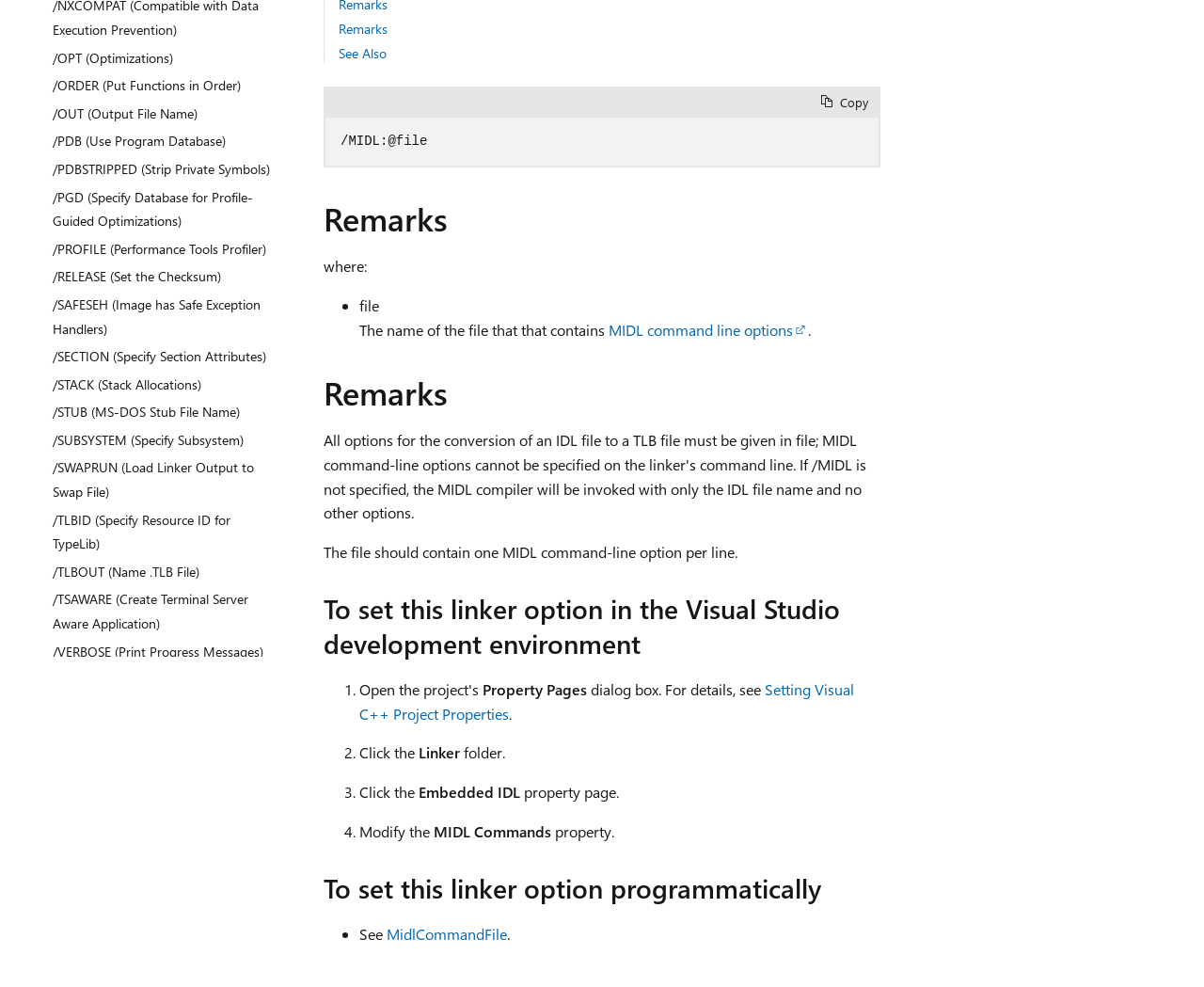Find the bounding box of the UI element described as: "/VERBOSE (Print Progress Messages)". The bounding box coordinates should be given as four float values between 0 and 1, i.e., [left, top, right, bottom].

[0.031, 0.646, 0.231, 0.674]